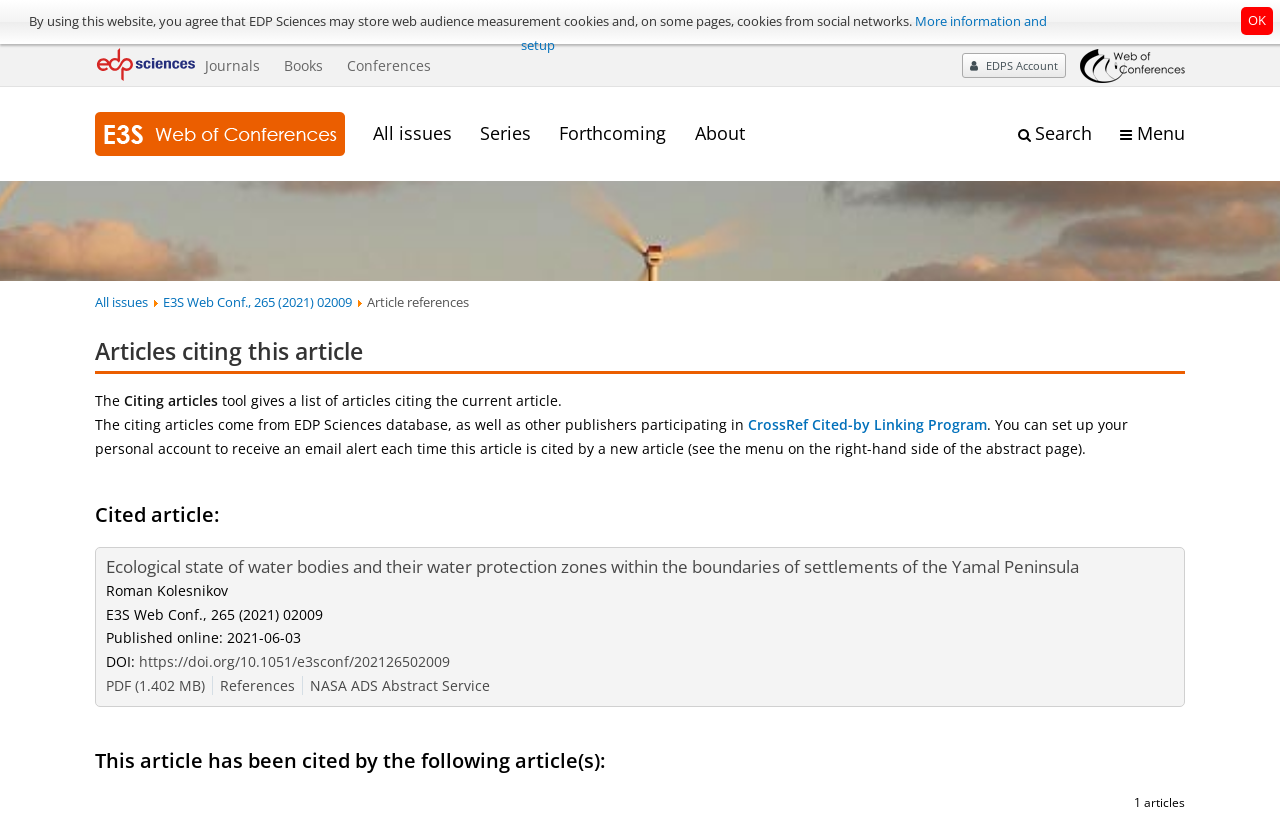Locate the bounding box coordinates of the item that should be clicked to fulfill the instruction: "Download article in PDF".

[0.083, 0.829, 0.166, 0.852]